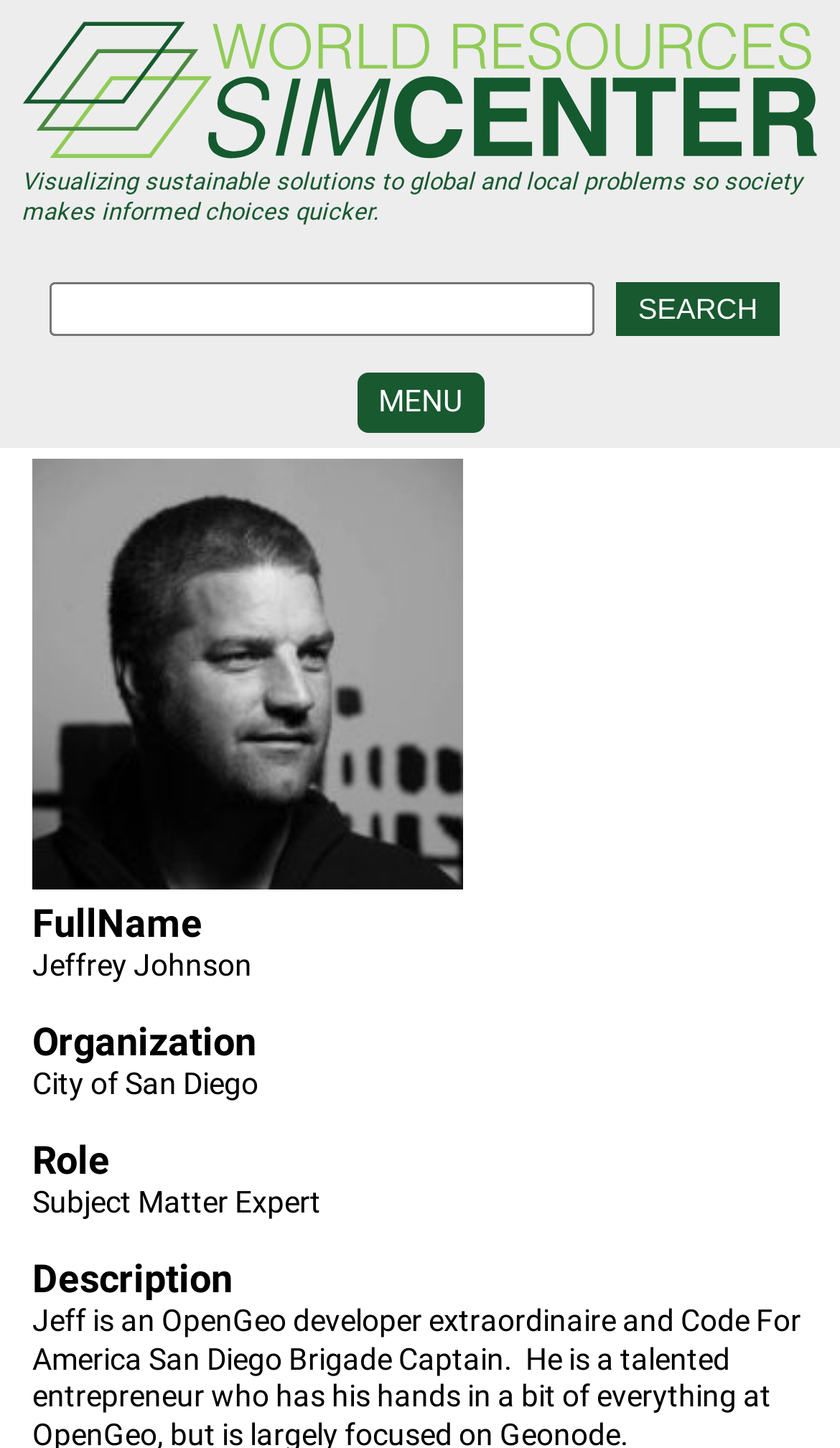What is the main purpose of the SIMCenter?
Deliver a detailed and extensive answer to the question.

The main purpose of the SIMCenter can be inferred from the static text 'Visualizing sustainable solutions to global and local problems so society makes informed choices quicker.' which is prominently displayed on the webpage, indicating that the center's primary goal is to provide visualizations of sustainable solutions to various problems.